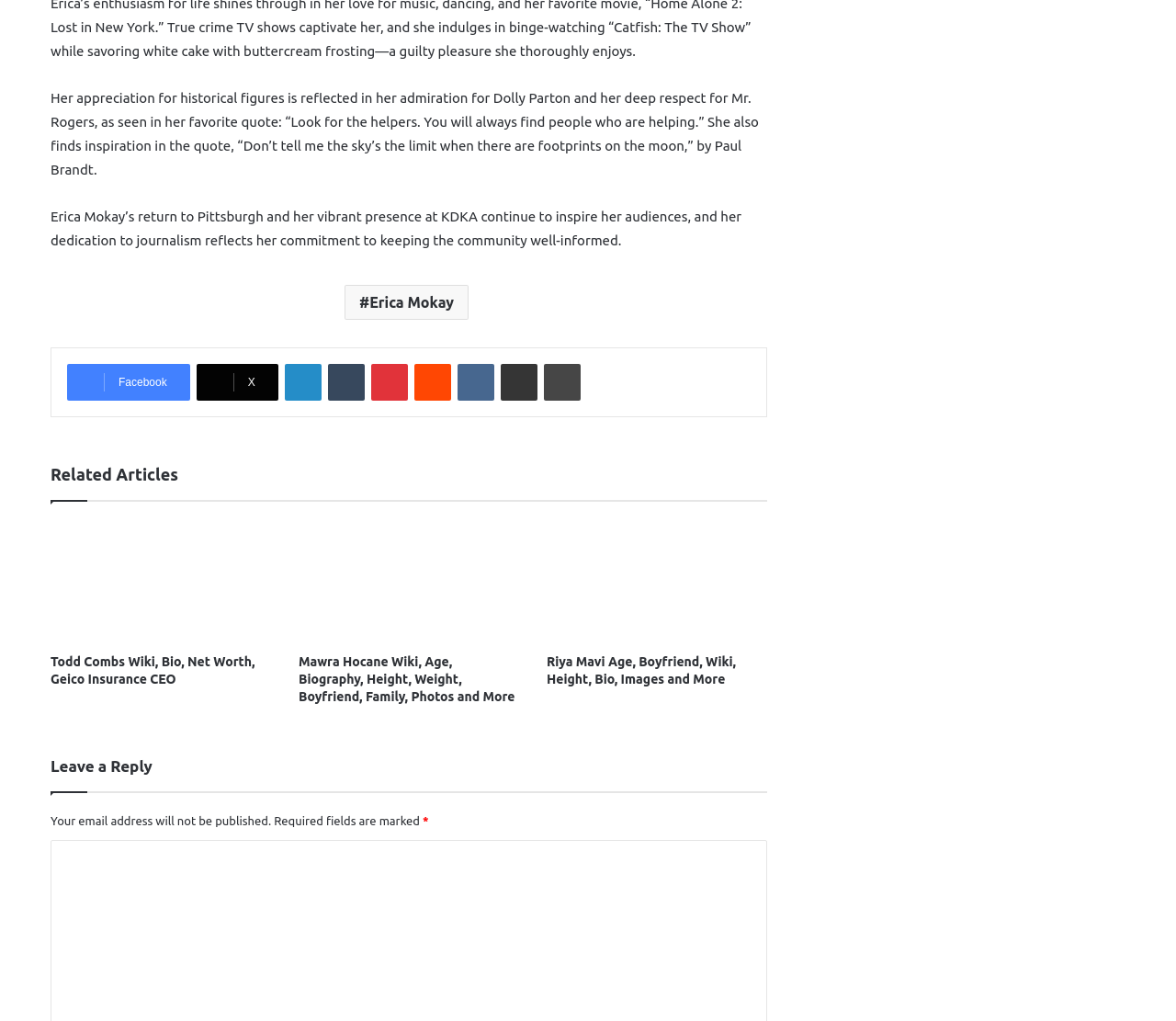Find the bounding box of the UI element described as follows: "Share via Email".

[0.426, 0.356, 0.457, 0.392]